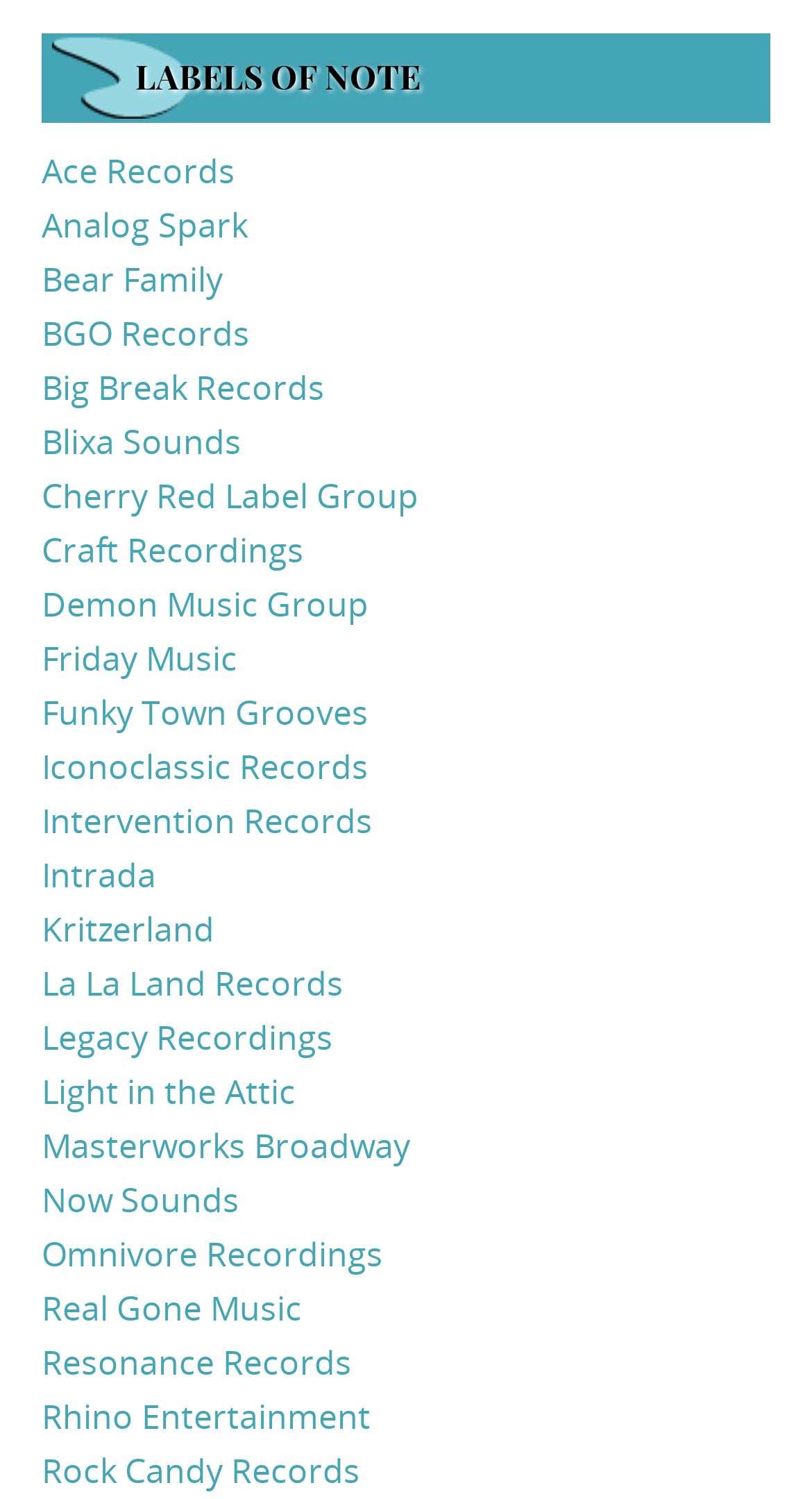Find the bounding box coordinates for the area you need to click to carry out the instruction: "Explore Legacy Recordings". The coordinates should be four float numbers between 0 and 1, indicated as [left, top, right, bottom].

[0.051, 0.677, 0.41, 0.707]